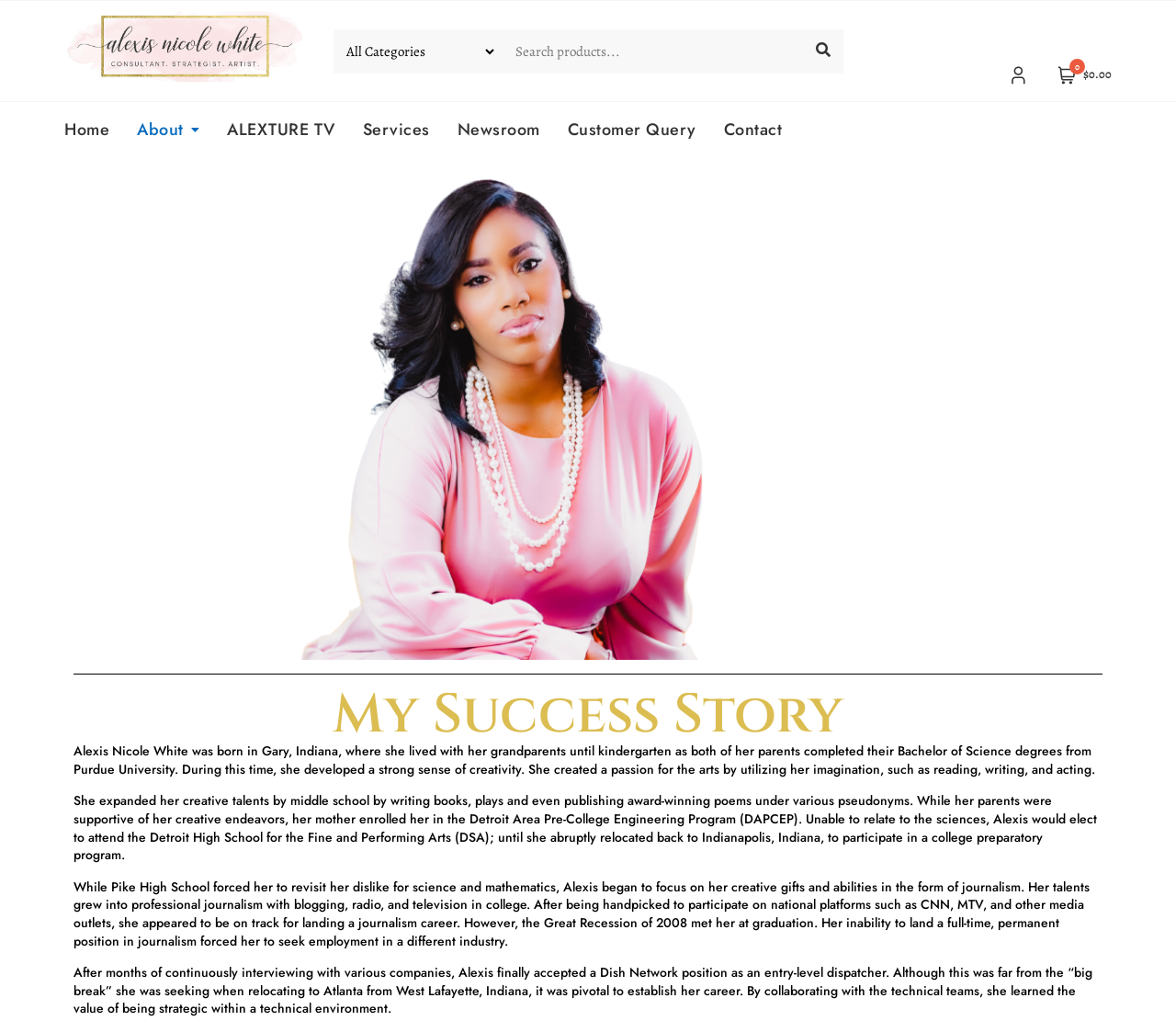Pinpoint the bounding box coordinates of the area that should be clicked to complete the following instruction: "Read about Alexis Nicole White's success story". The coordinates must be given as four float numbers between 0 and 1, i.e., [left, top, right, bottom].

[0.062, 0.667, 0.938, 0.72]